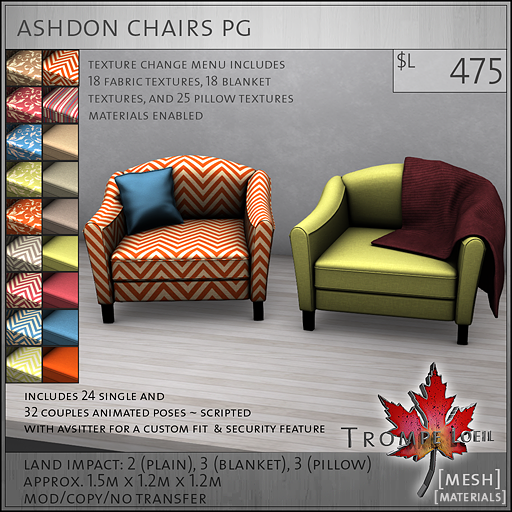What is the land impact of the plain version of the chairs?
Answer the question with just one word or phrase using the image.

2